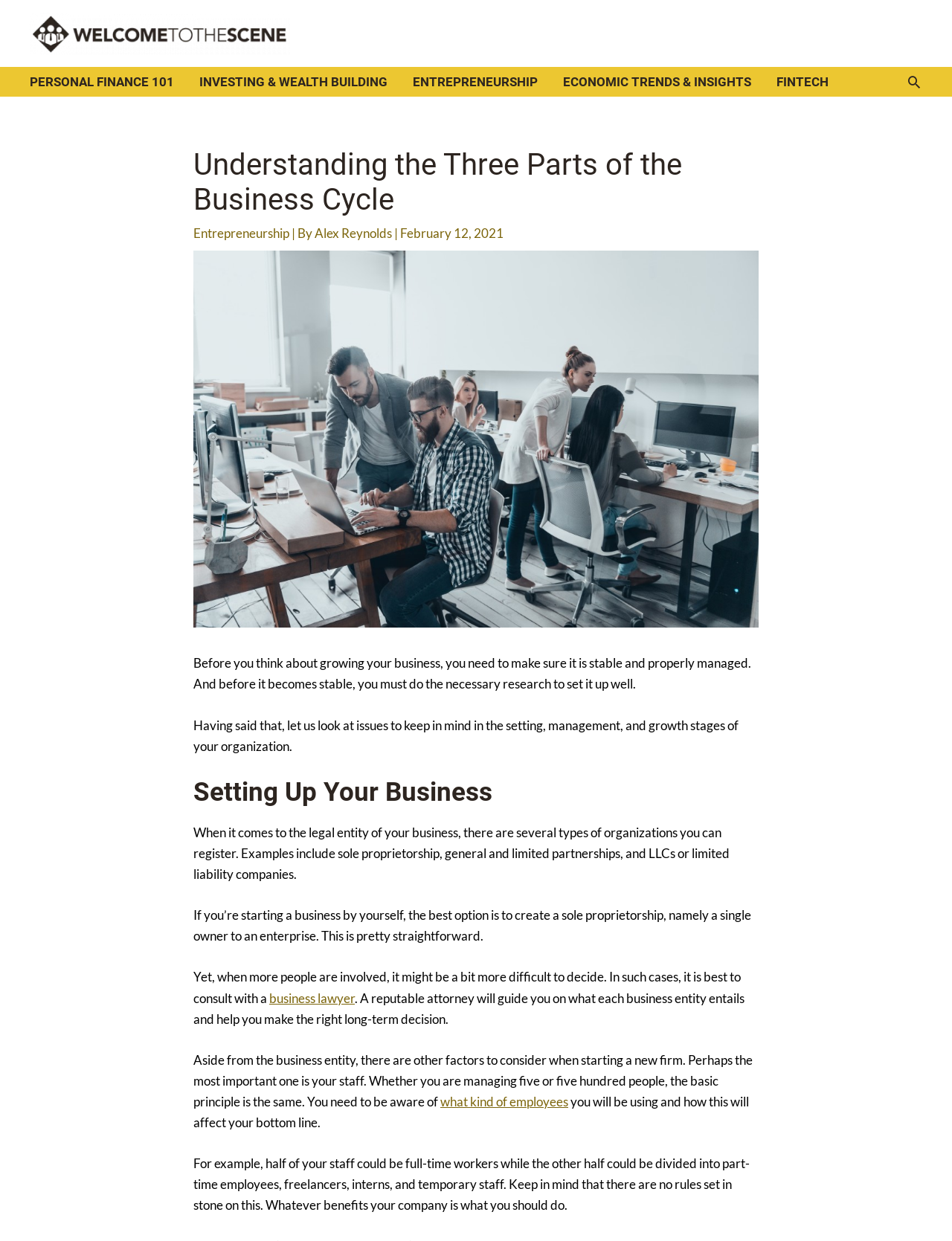Find the bounding box coordinates for the UI element that matches this description: "business lawyer".

[0.283, 0.798, 0.373, 0.81]